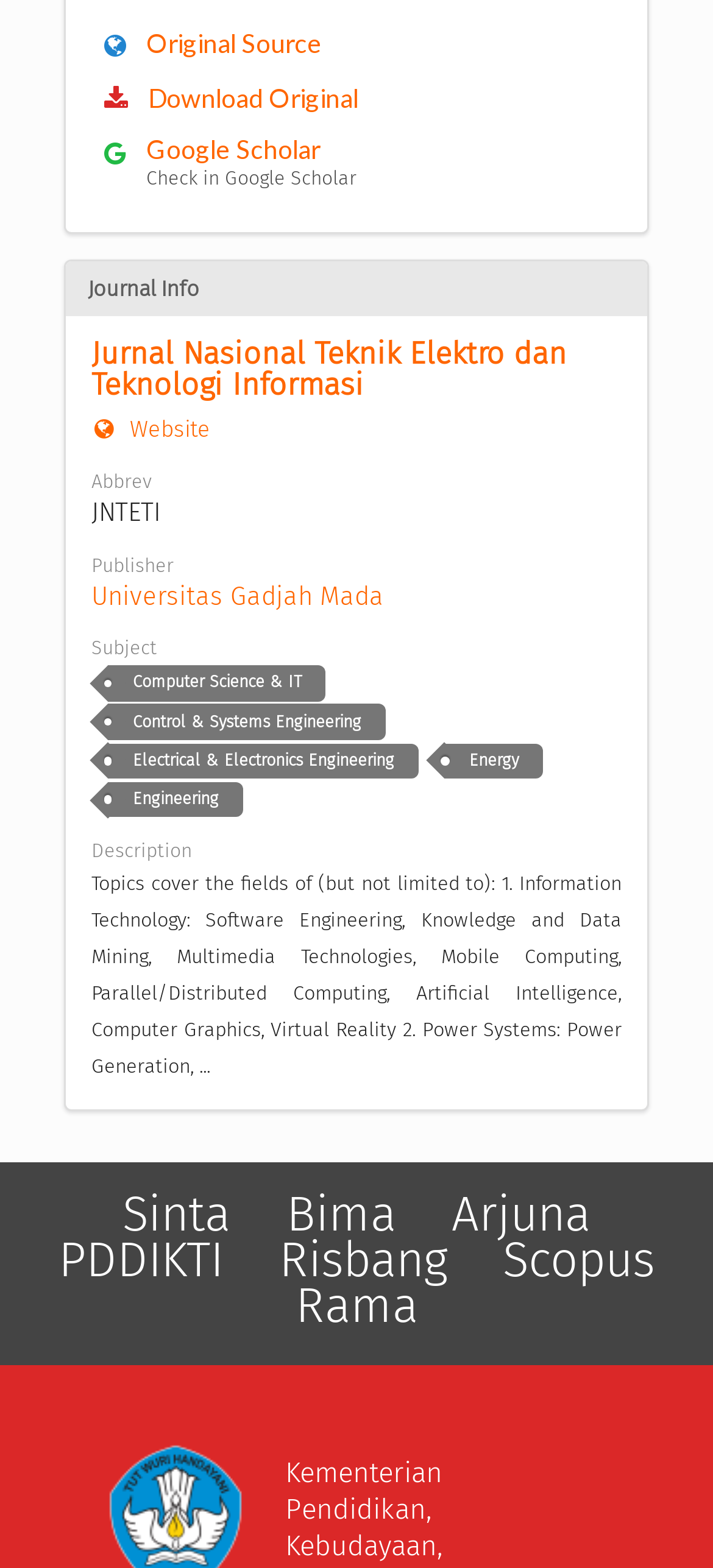Given the webpage screenshot, identify the bounding box of the UI element that matches this description: "Computer Science & IT".

[0.151, 0.425, 0.456, 0.447]